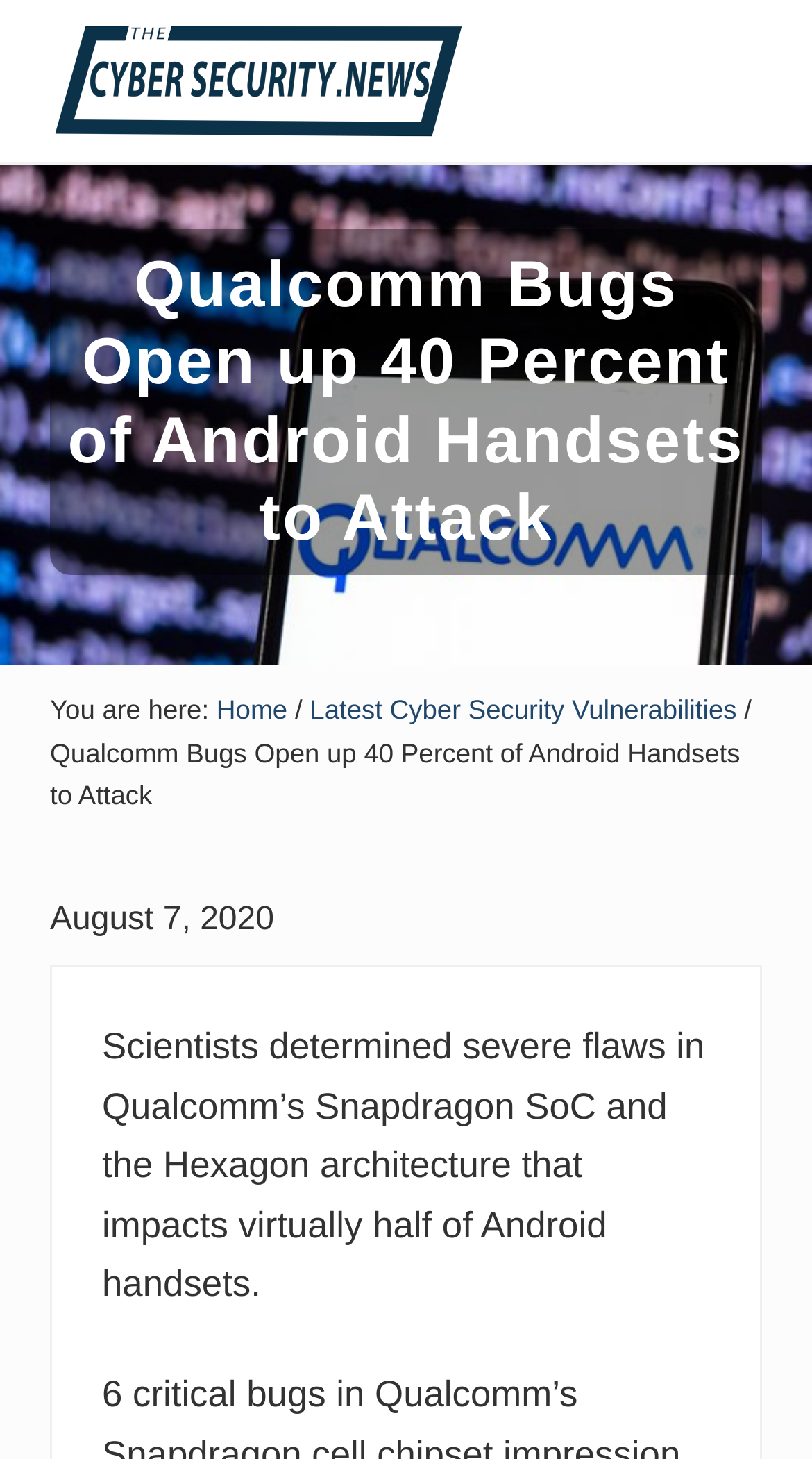What is the date of the article?
Could you please answer the question thoroughly and with as much detail as possible?

I found the answer by looking at the static text 'August 7, 2020' which is located below the heading and appears to be a date.